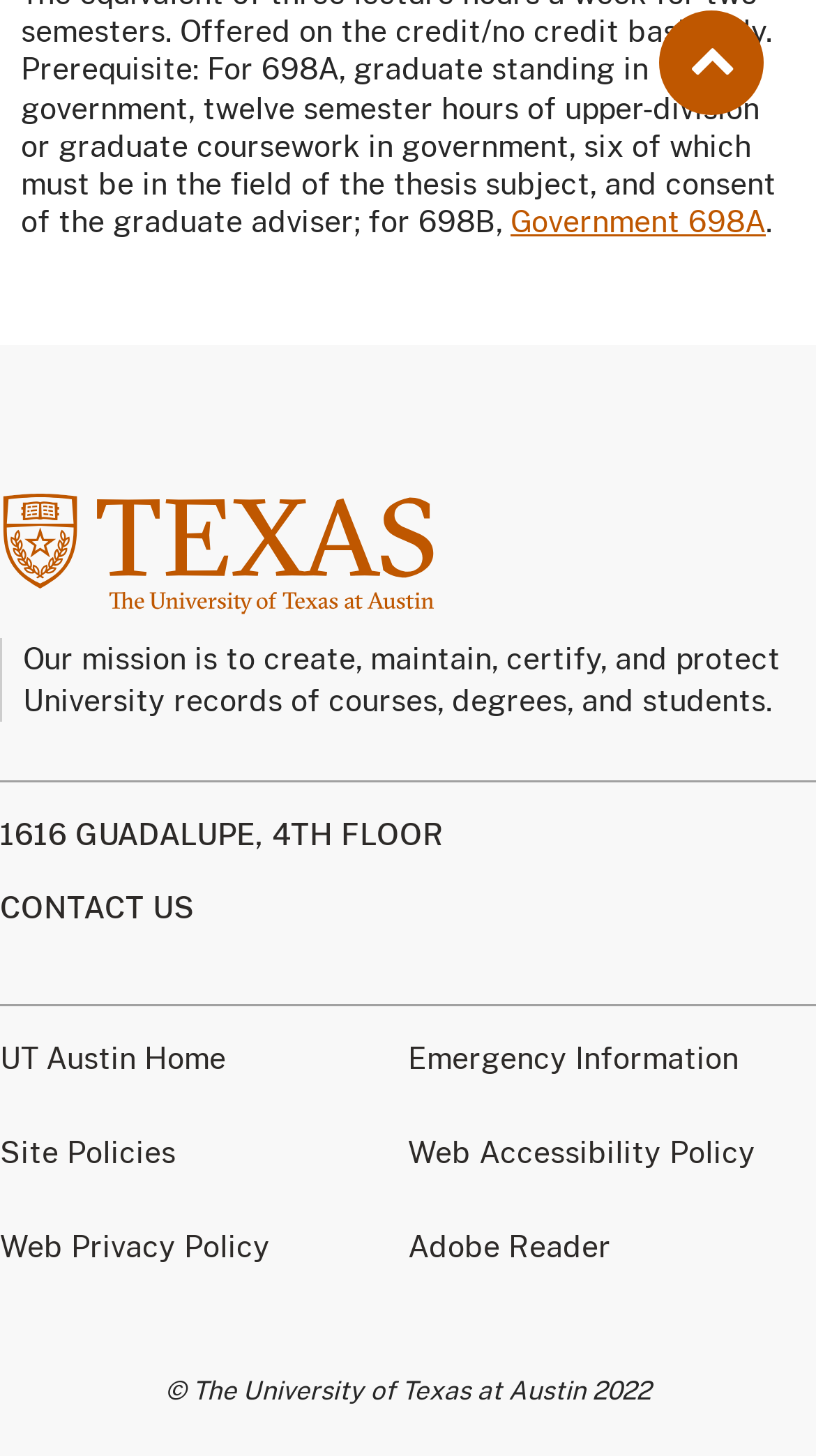Locate the bounding box coordinates for the element described below: "Adobe Reader". The coordinates must be four float values between 0 and 1, formatted as [left, top, right, bottom].

[0.5, 0.845, 0.774, 0.868]